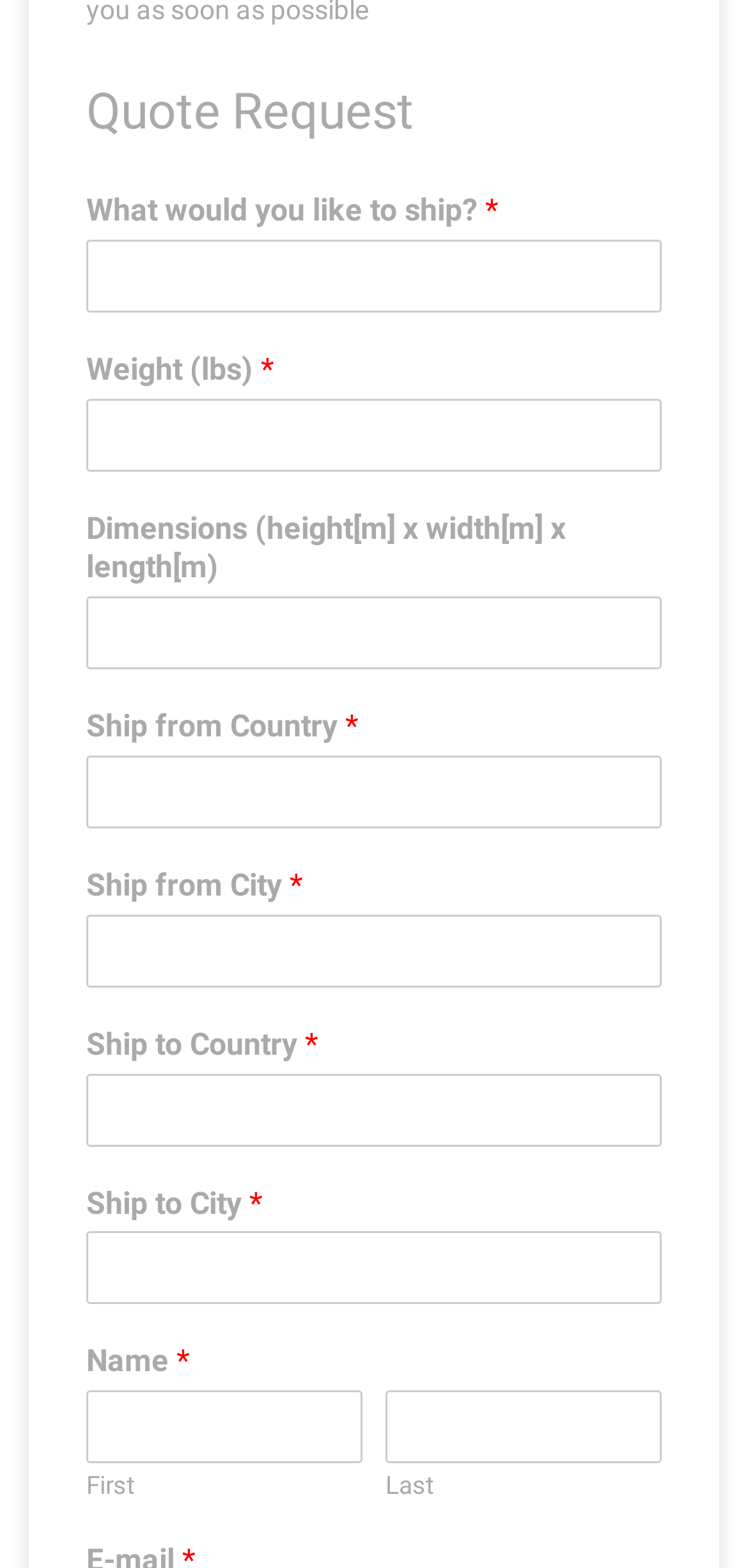Please determine the bounding box coordinates of the area that needs to be clicked to complete this task: 'Set the weight in pounds'. The coordinates must be four float numbers between 0 and 1, formatted as [left, top, right, bottom].

[0.115, 0.254, 0.885, 0.3]